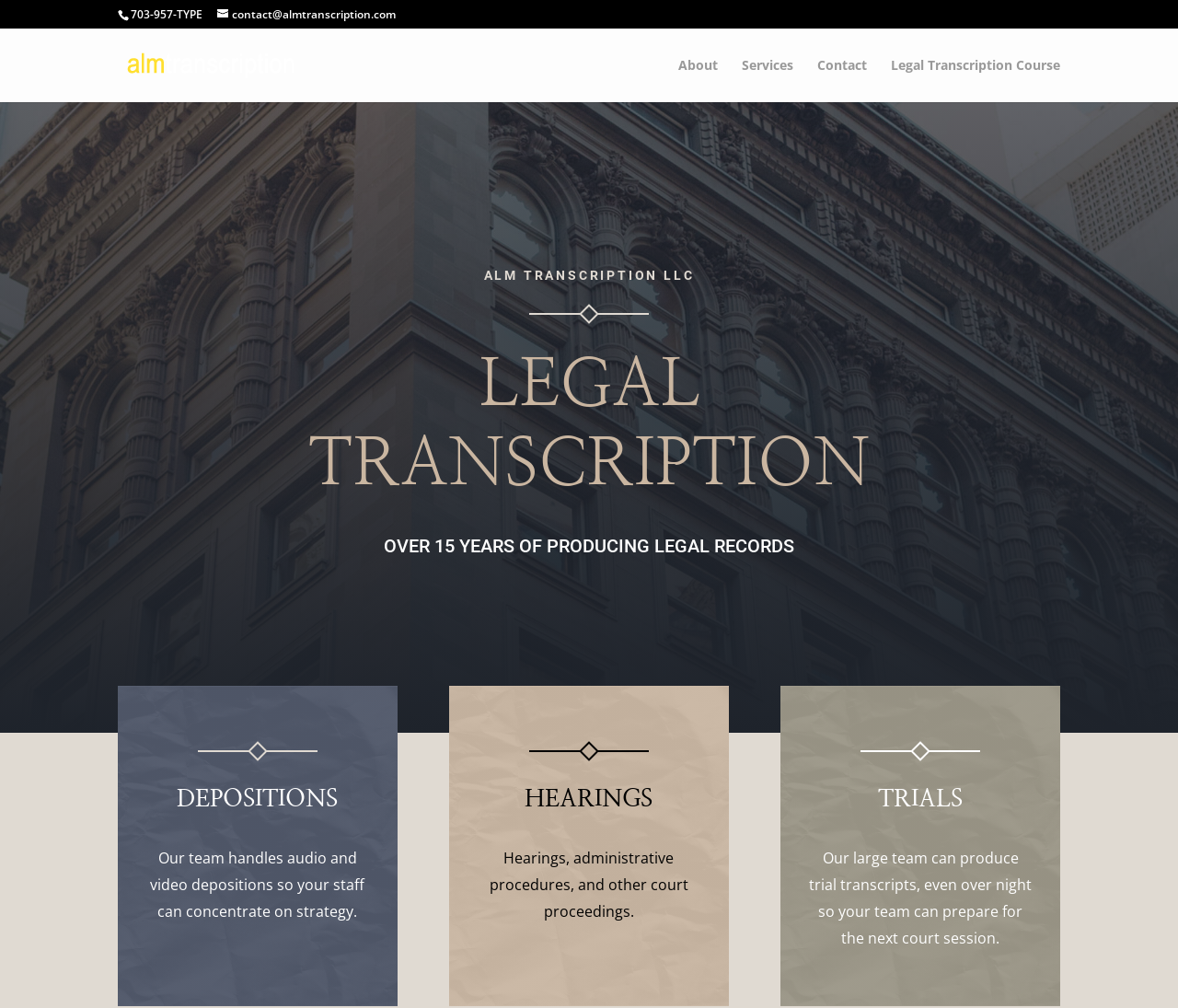Refer to the screenshot and answer the following question in detail:
What is the phone number on the top?

I found the phone number by looking at the top section of the webpage, where I saw a static text element with the phone number '703-957-TYPE'.